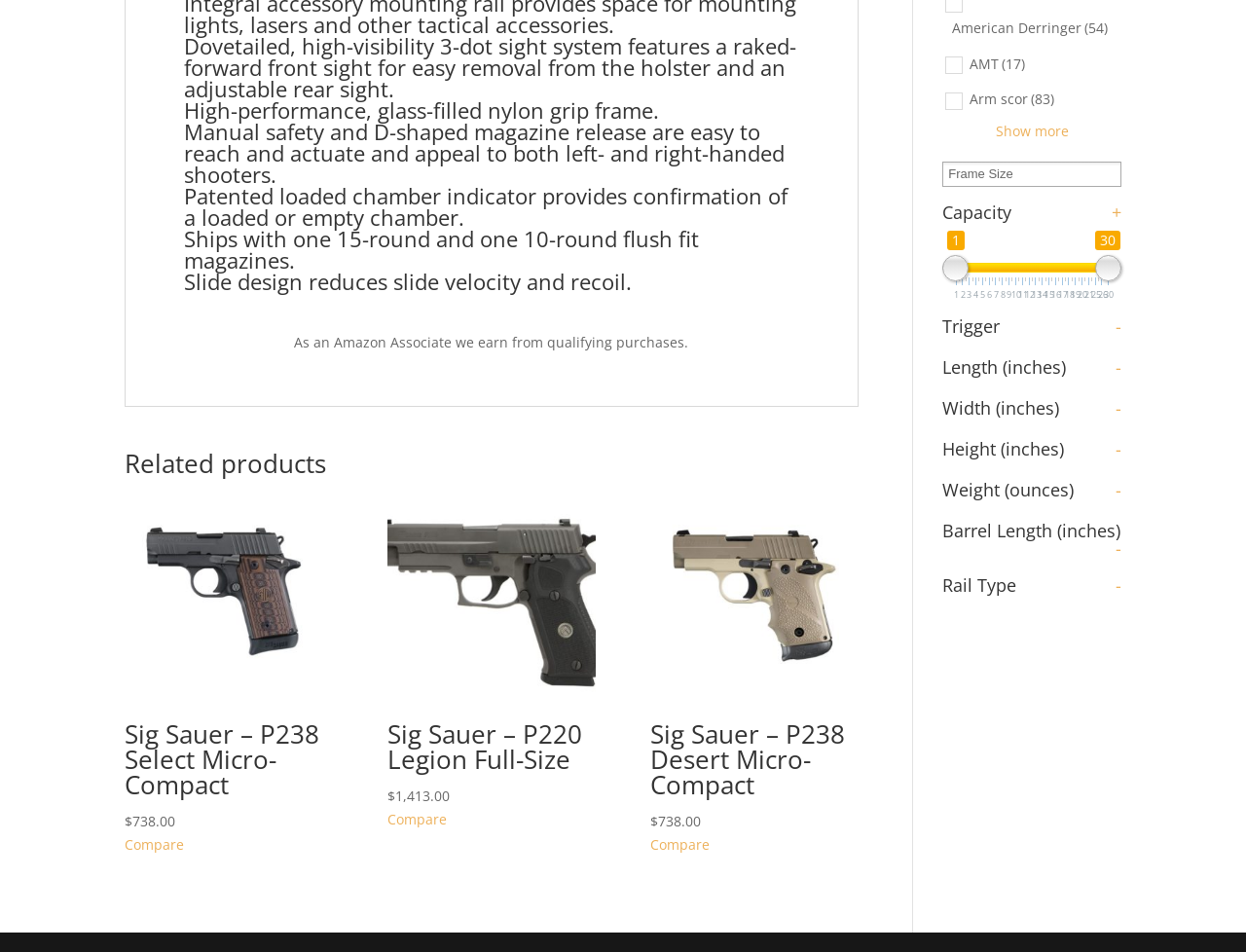Please predict the bounding box coordinates (top-left x, top-left y, bottom-right x, bottom-right y) for the UI element in the screenshot that fits the description: input value="Frame Size" value="Frame Size"

[0.757, 0.173, 0.829, 0.192]